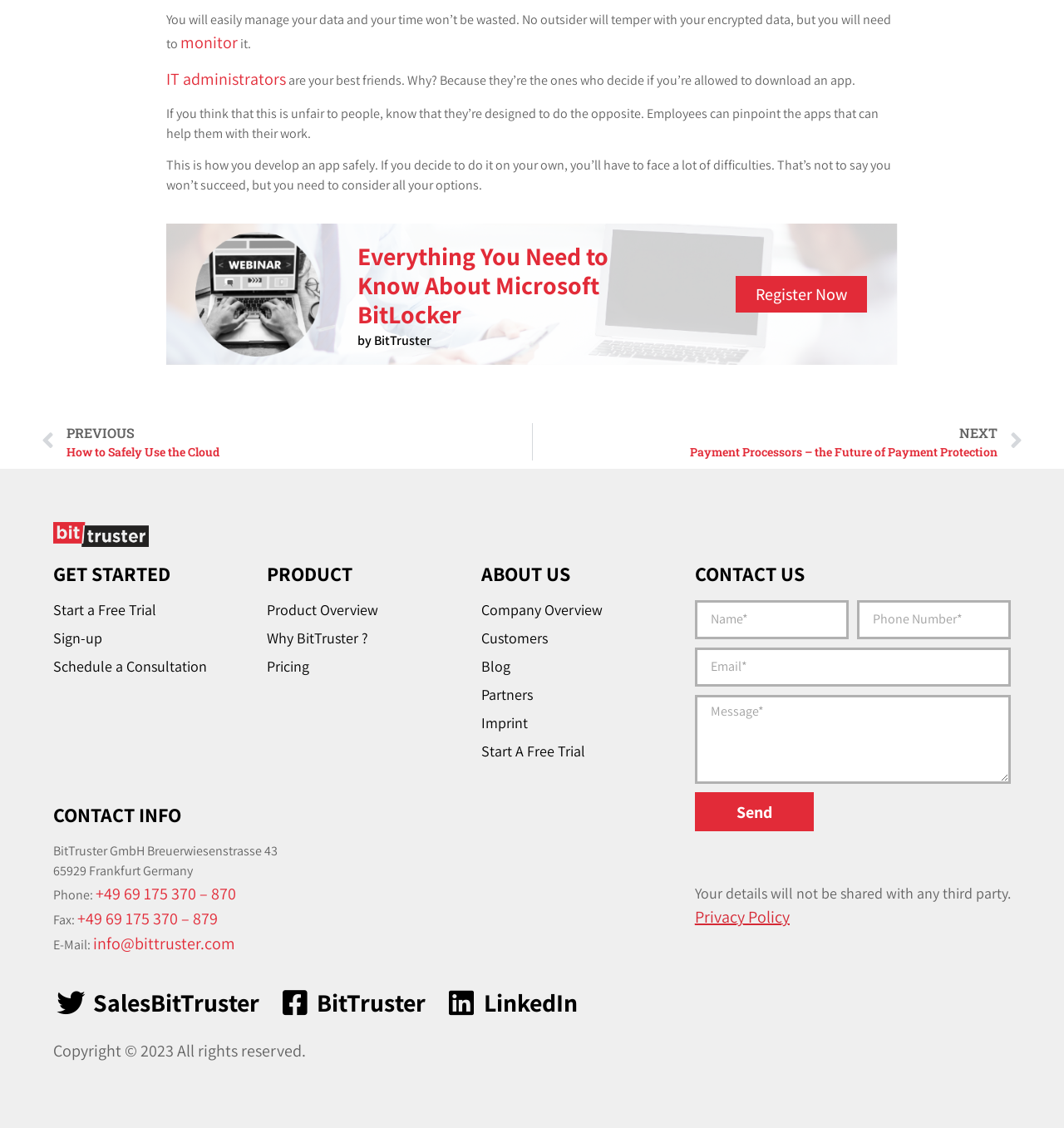Locate the bounding box coordinates of the clickable area to execute the instruction: "Click on 'Register Now'". Provide the coordinates as four float numbers between 0 and 1, represented as [left, top, right, bottom].

[0.692, 0.245, 0.815, 0.277]